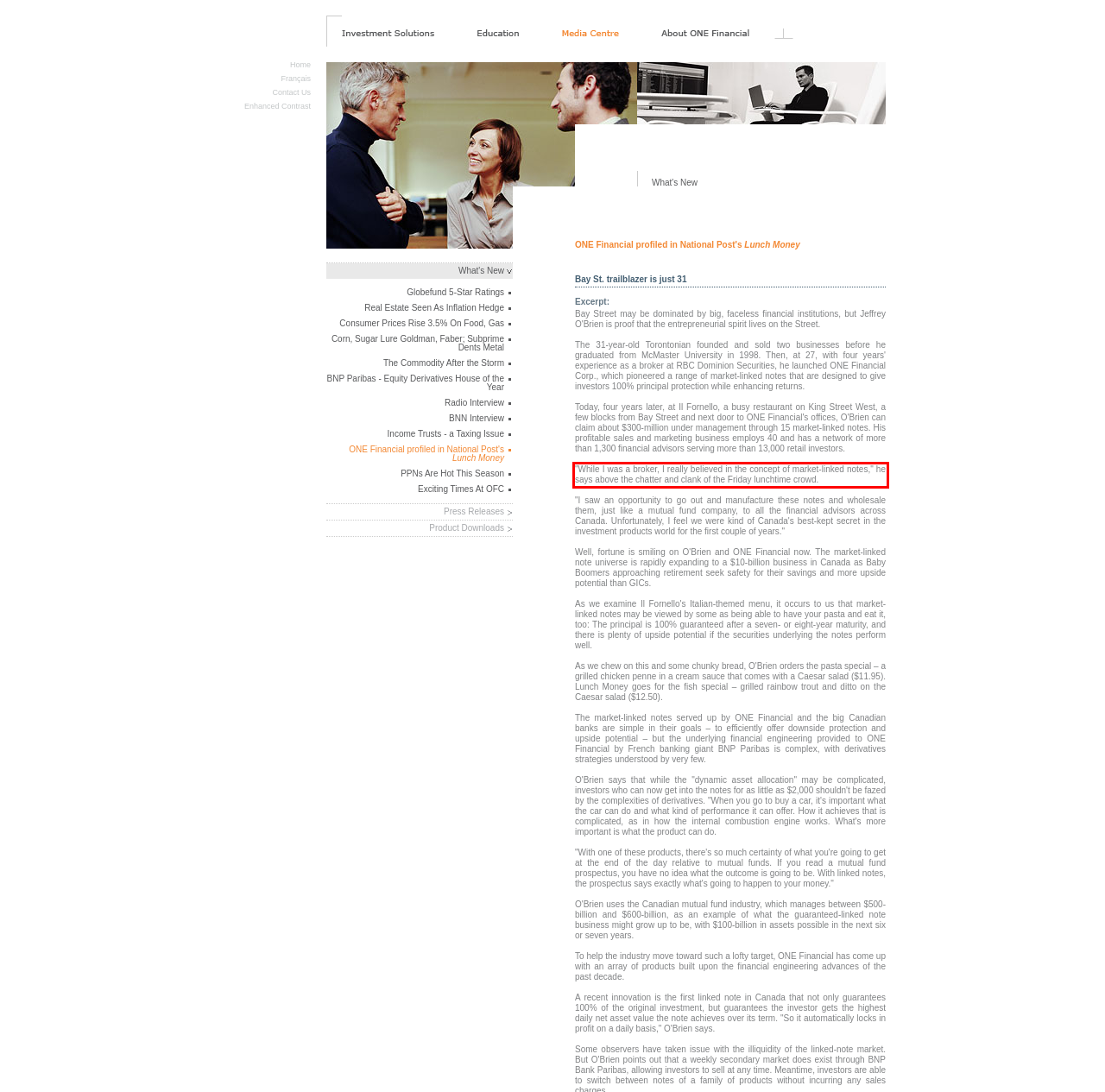You are provided with a screenshot of a webpage that includes a UI element enclosed in a red rectangle. Extract the text content inside this red rectangle.

"While I was a broker, I really believed in the concept of market-linked notes," he says above the chatter and clank of the Friday lunchtime crowd.